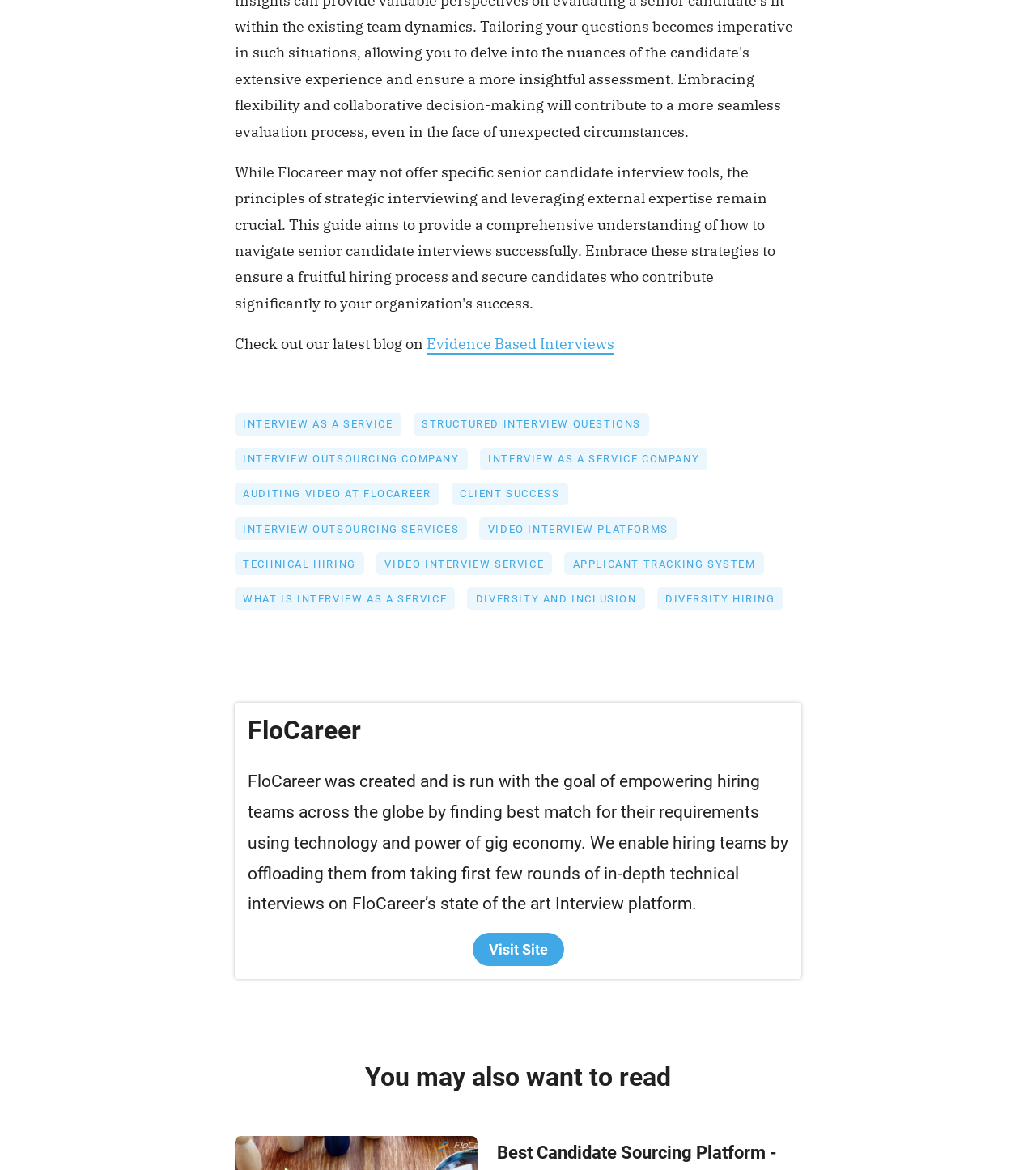What is the topic of the latest blog?
Provide a detailed answer to the question using information from the image.

The question can be answered by looking at the static text 'Check out our latest blog on' followed by a link 'Evidence Based Interviews', which suggests that the latest blog is about Evidence Based Interviews.